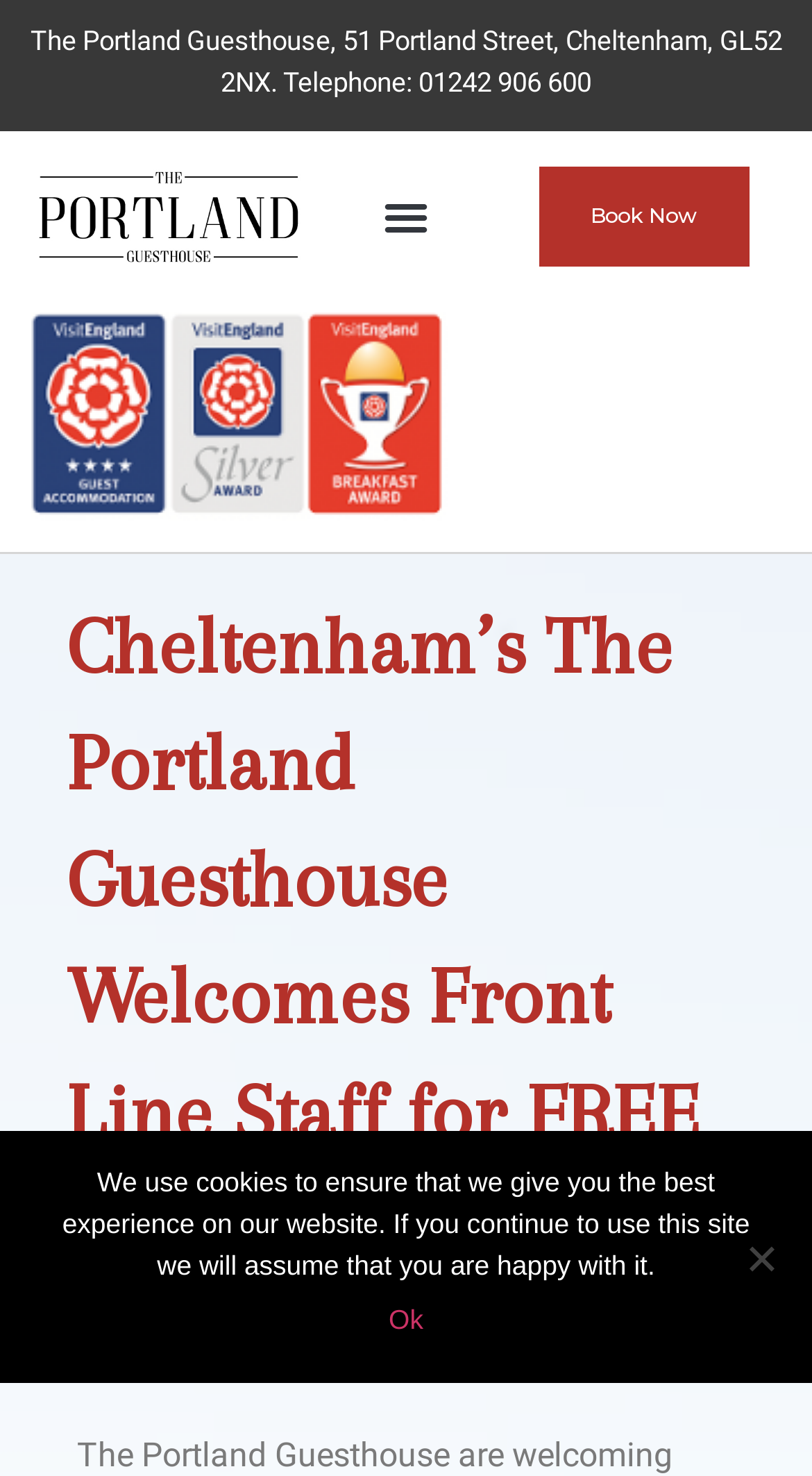Extract the main heading from the webpage content.

Cheltenham’s The Portland Guesthouse Welcomes Front Line Staff for FREE